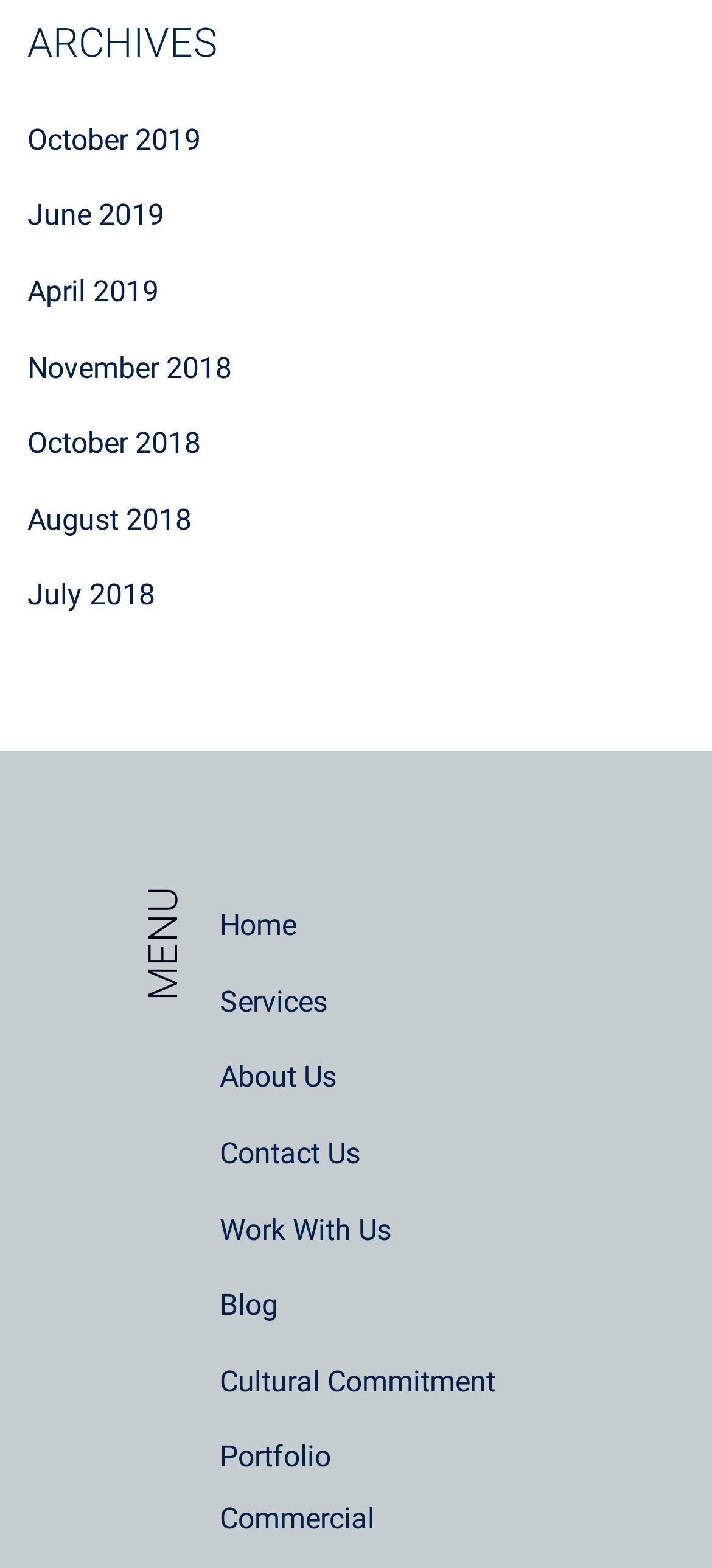How many archive months are there in 2019?
Using the visual information, reply with a single word or short phrase.

2